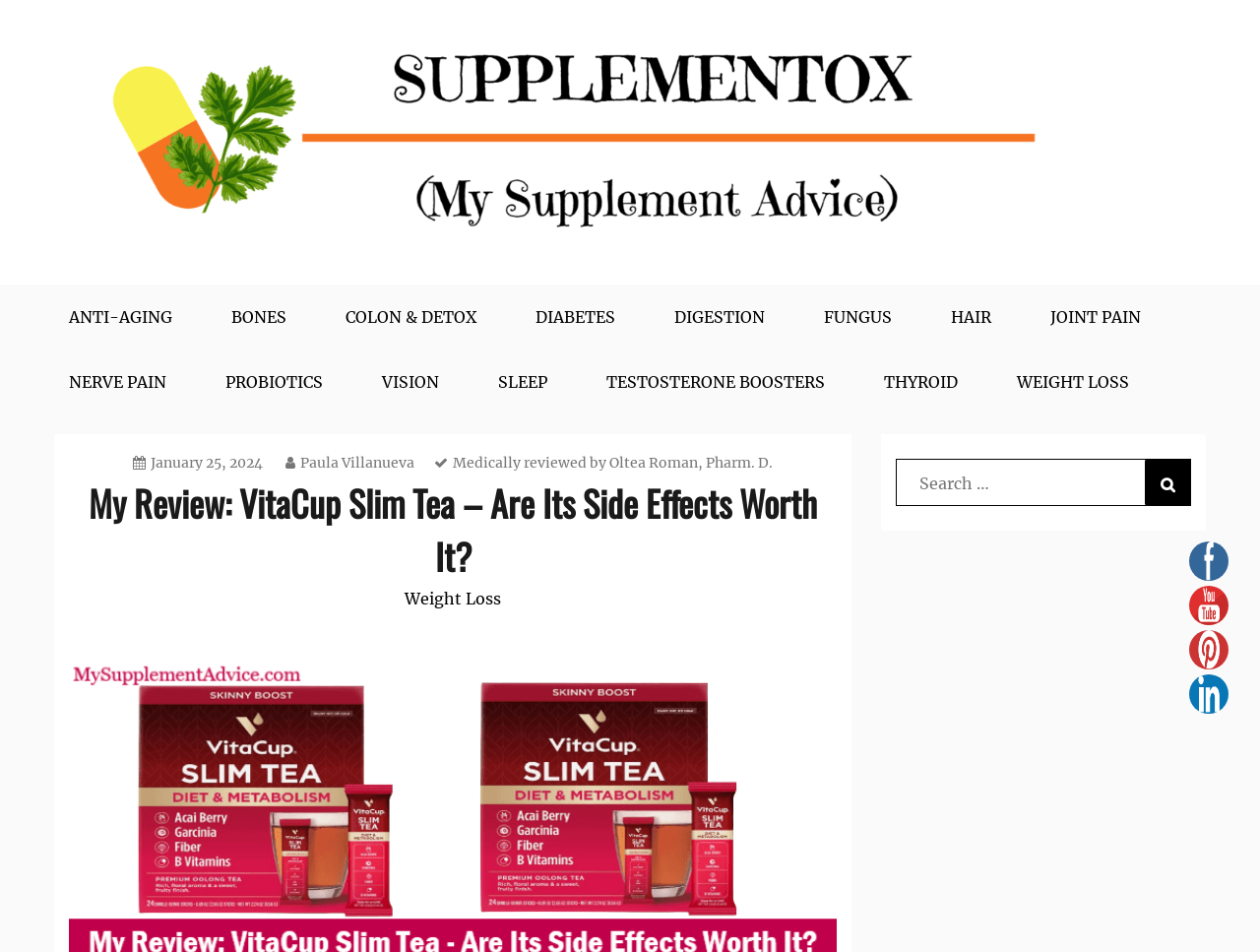Please identify the bounding box coordinates of the clickable region that I should interact with to perform the following instruction: "Click on the 'ANTI-AGING' link". The coordinates should be expressed as four float numbers between 0 and 1, i.e., [left, top, right, bottom].

[0.055, 0.299, 0.137, 0.367]